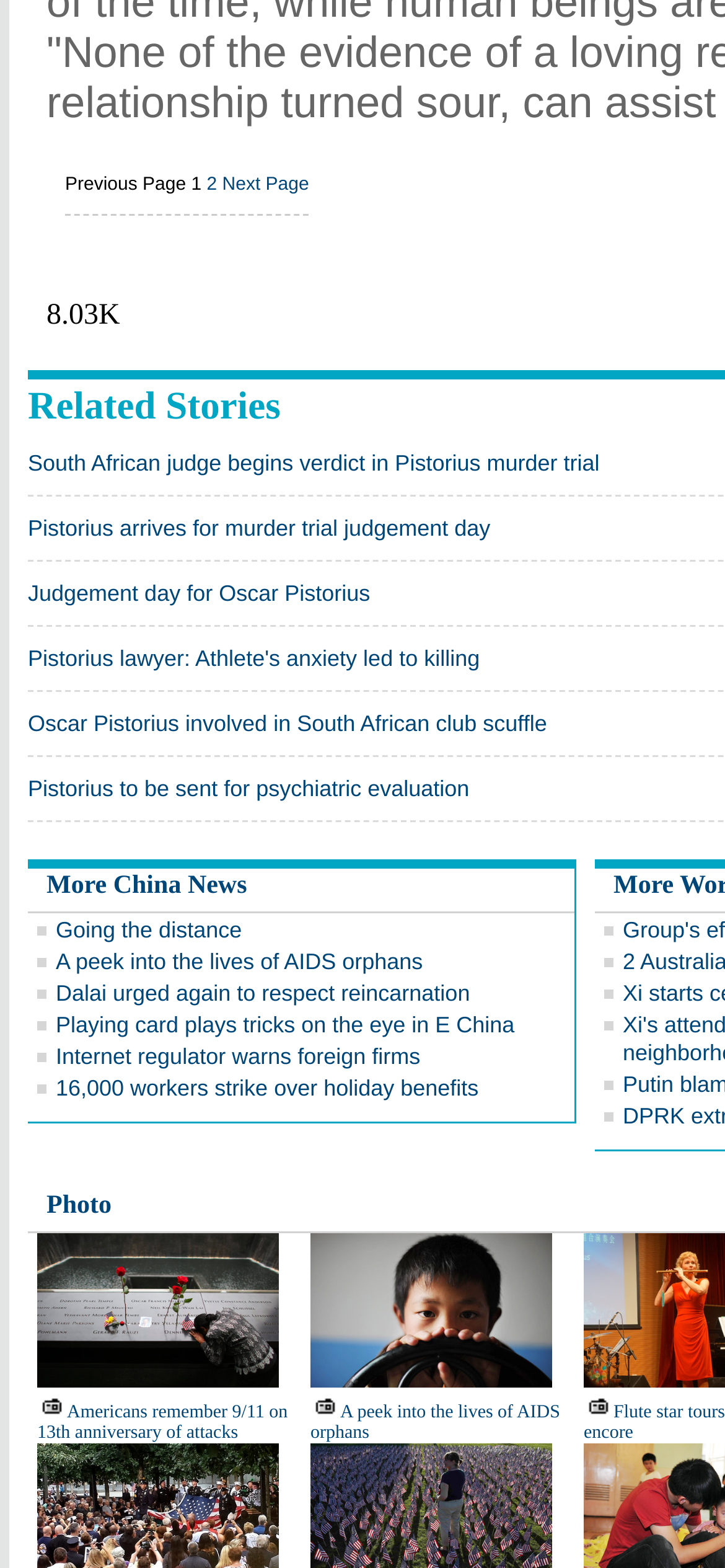Identify the bounding box coordinates of the region I need to click to complete this instruction: "Go to the previous page".

[0.09, 0.112, 0.257, 0.125]